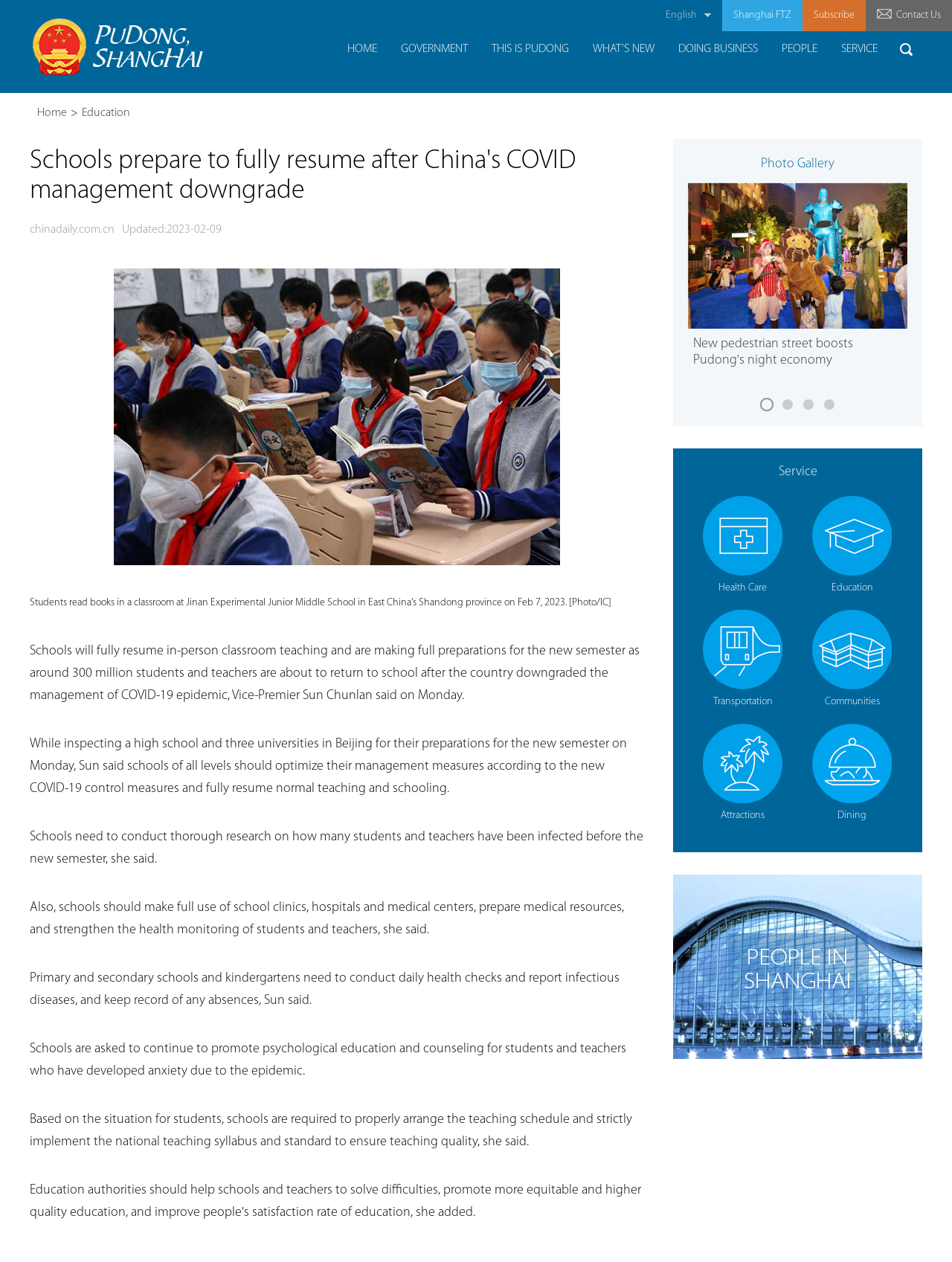Can you specify the bounding box coordinates of the area that needs to be clicked to fulfill the following instruction: "Search for a business"?

None